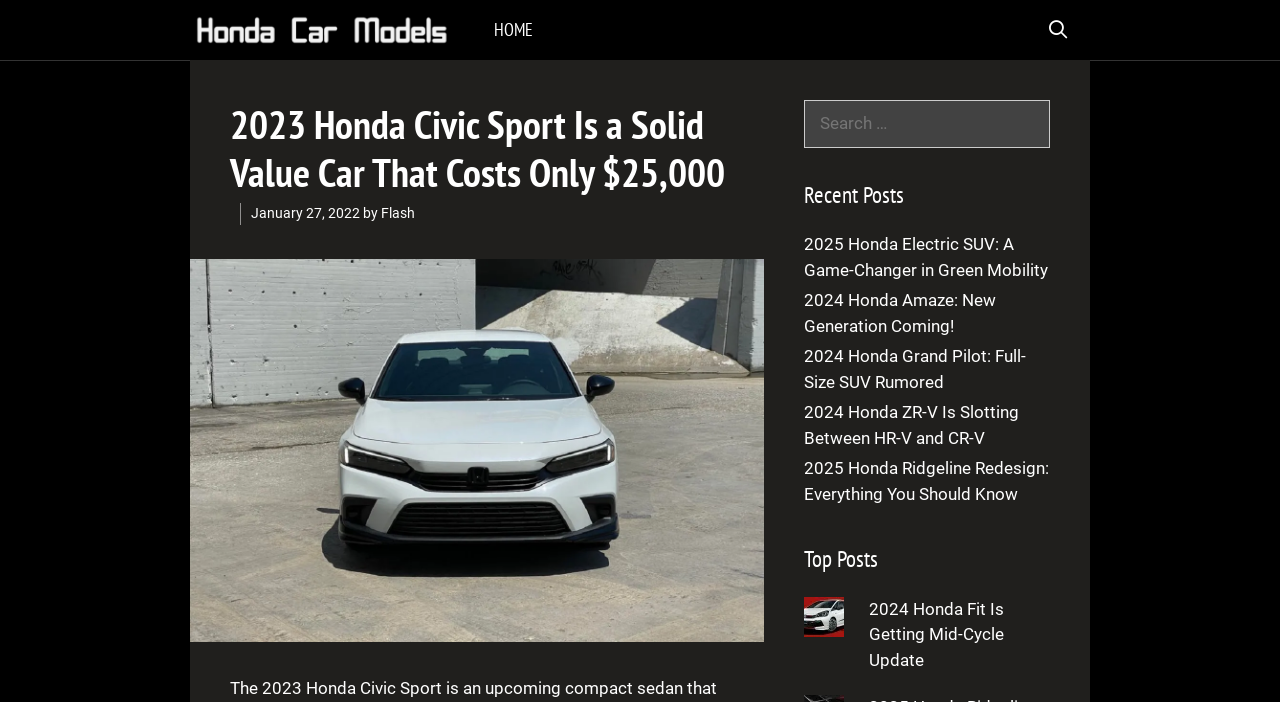Could you specify the bounding box coordinates for the clickable section to complete the following instruction: "Read the article about 2025 Honda Electric SUV"?

[0.628, 0.333, 0.819, 0.398]